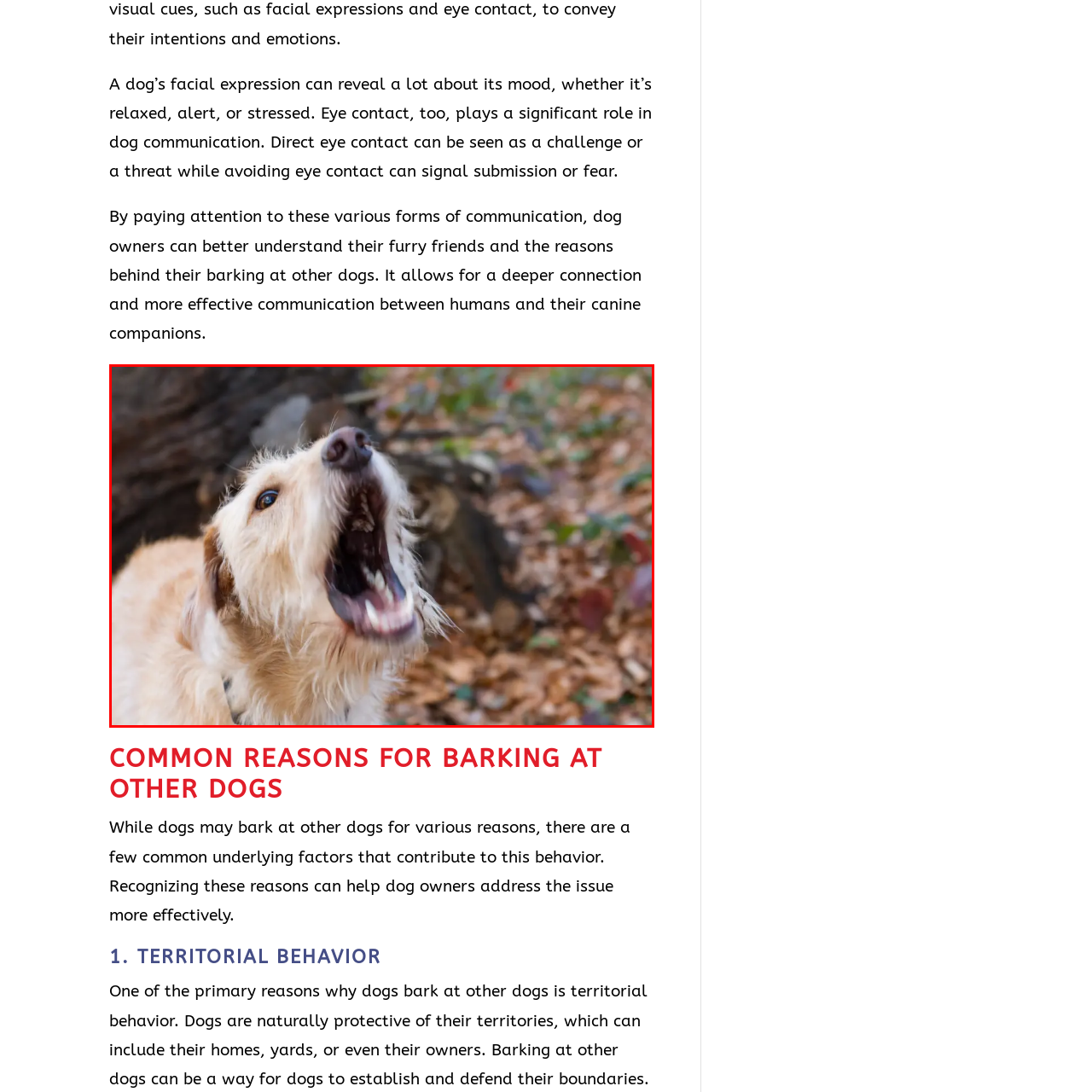Direct your gaze to the image circumscribed by the red boundary and deliver a thorough answer to the following question, drawing from the image's details: 
What is the significance of barking in canine communication?

Barking in canine communication signals various moods such as excitement, alertness, or even territorial behavior, which is essential for dog owners to understand in order to decipher their pets' feelings and intentions.